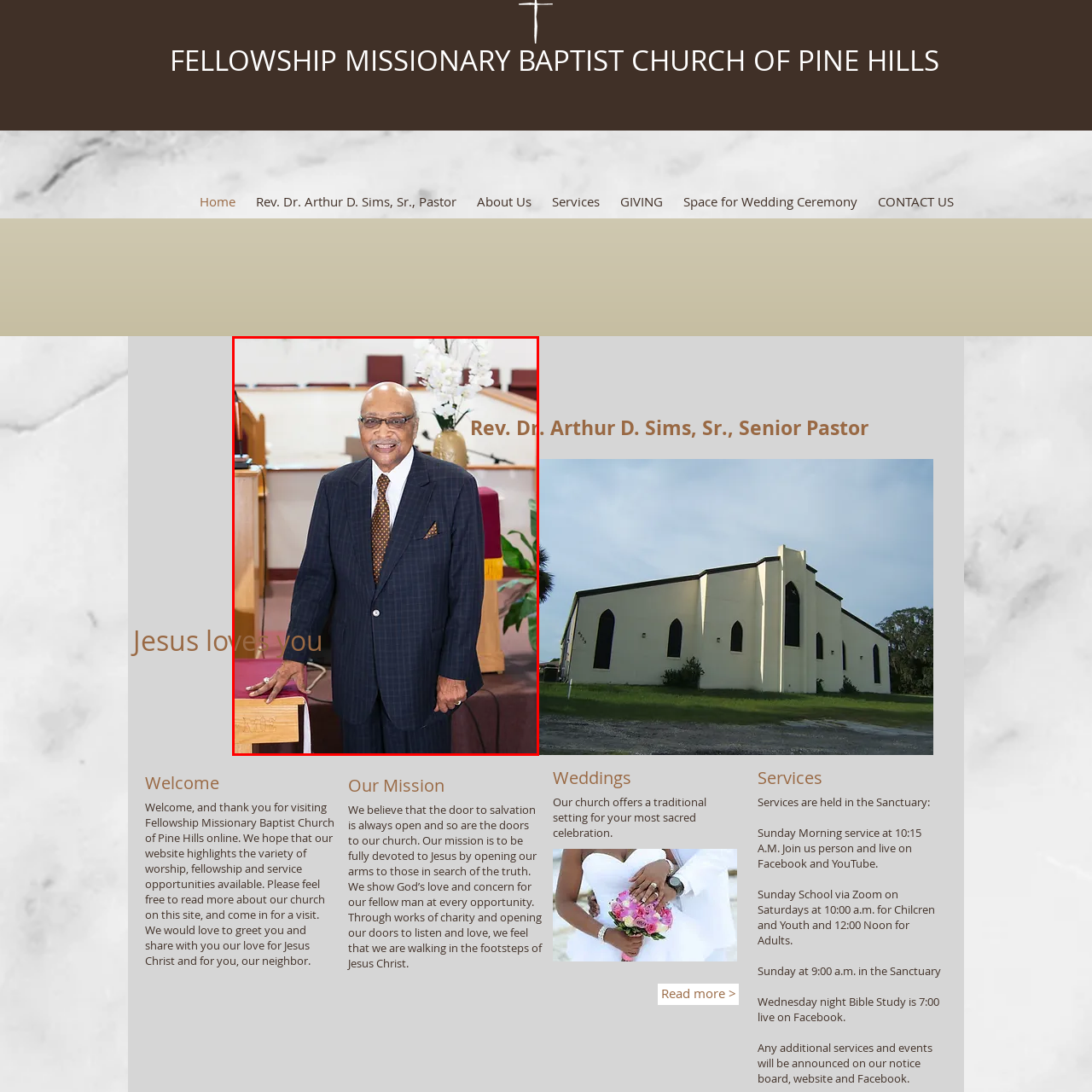Observe the image within the red bounding box carefully and provide an extensive answer to the following question using the visual cues: What is the mission of the Fellowship Missionary Baptist Church of Pine Hills?

The phrase 'Jesus loves you' is subtly overlaid in the image, reflecting the church's mission to spread love and welcome to all, which is central to the Fellowship Missionary Baptist Church of Pine Hills.